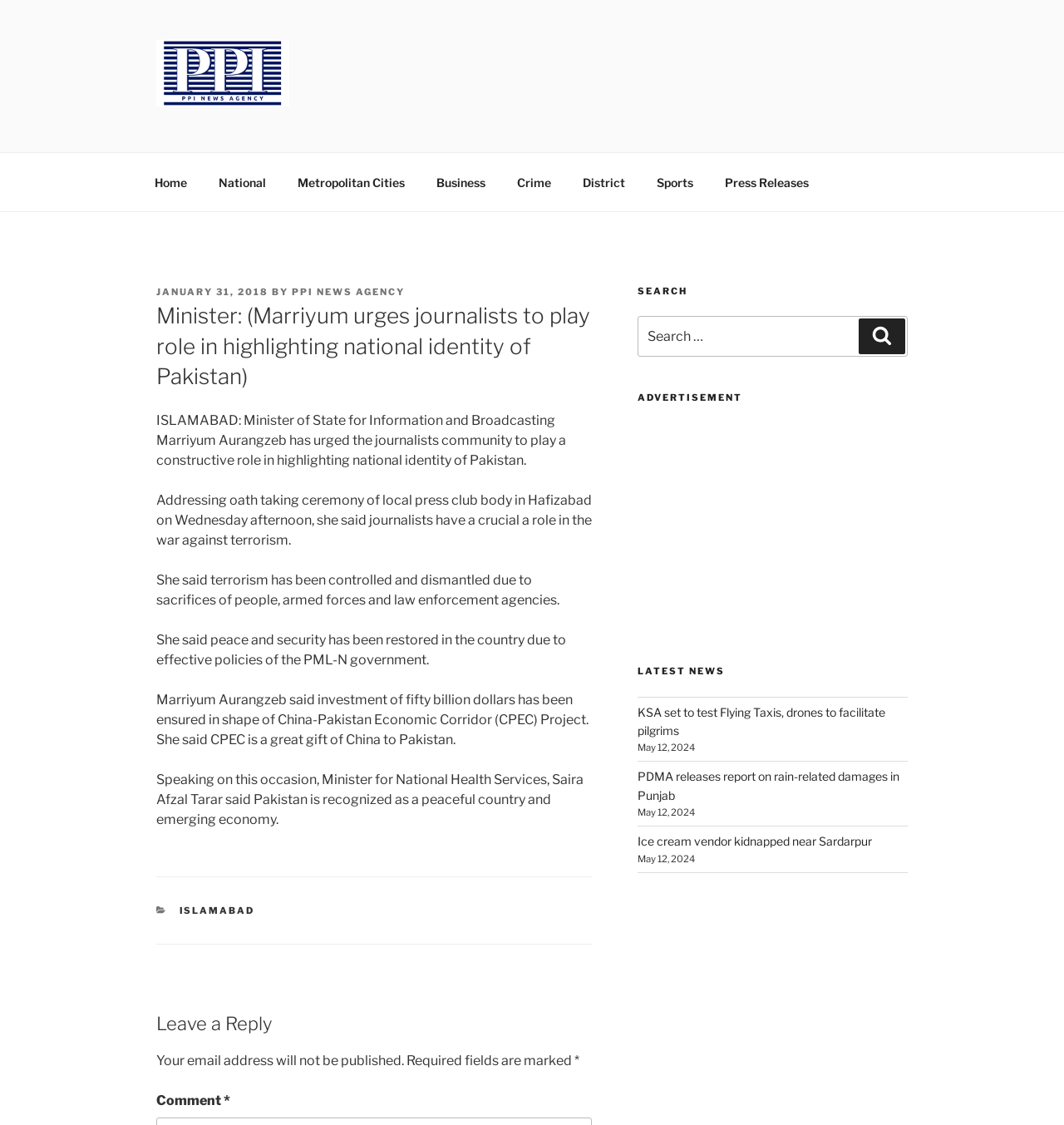Locate the bounding box coordinates of the area where you should click to accomplish the instruction: "Search for something".

[0.599, 0.281, 0.853, 0.317]